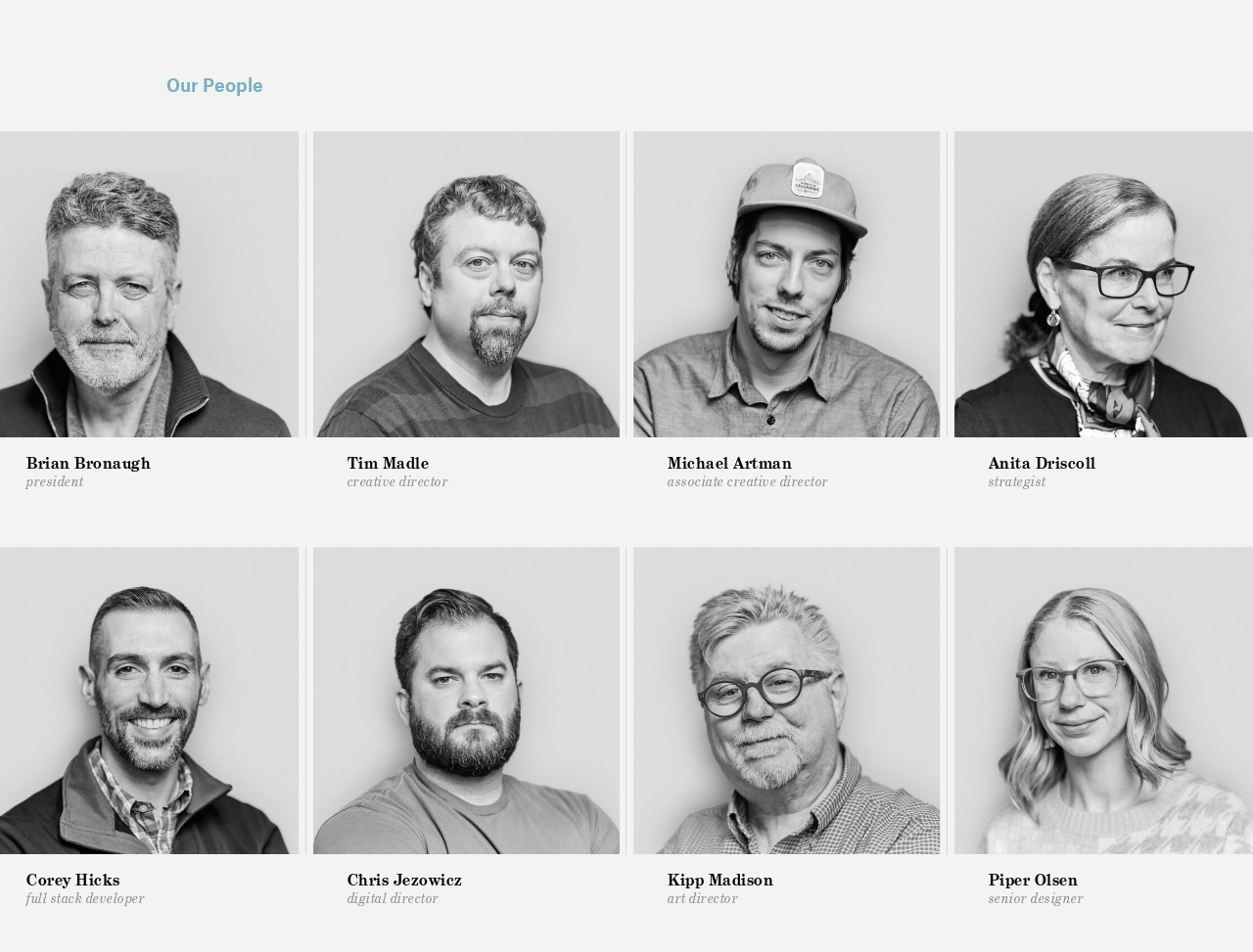What is Kipp Madison's title?
Kindly give a detailed and elaborate answer to the question.

I found a link 'Kipp Madison, Art Director' with an image, which indicates that Kipp Madison's title is Art Director.